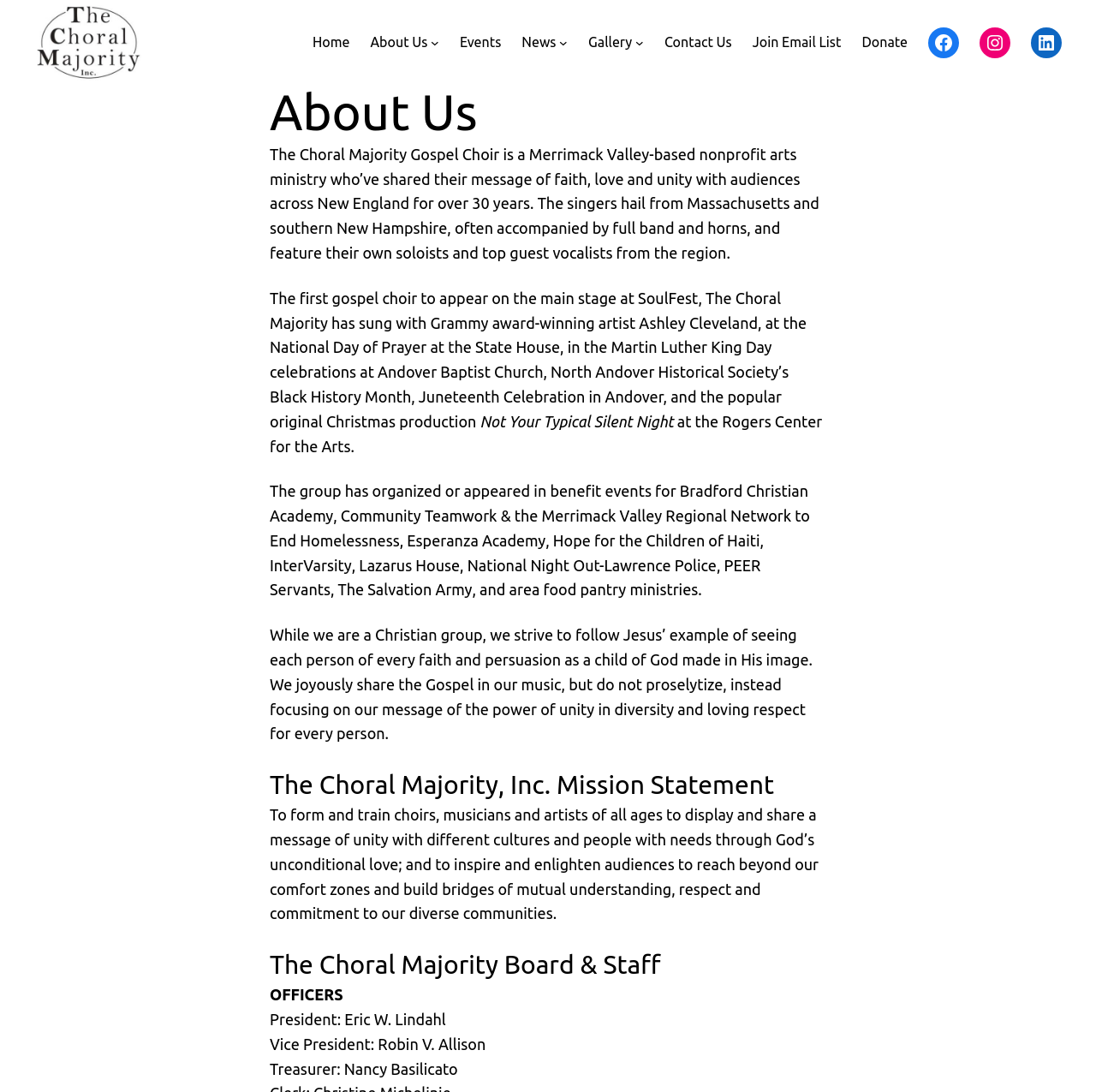Could you find the bounding box coordinates of the clickable area to complete this instruction: "Read Will Konken's Biography"?

None